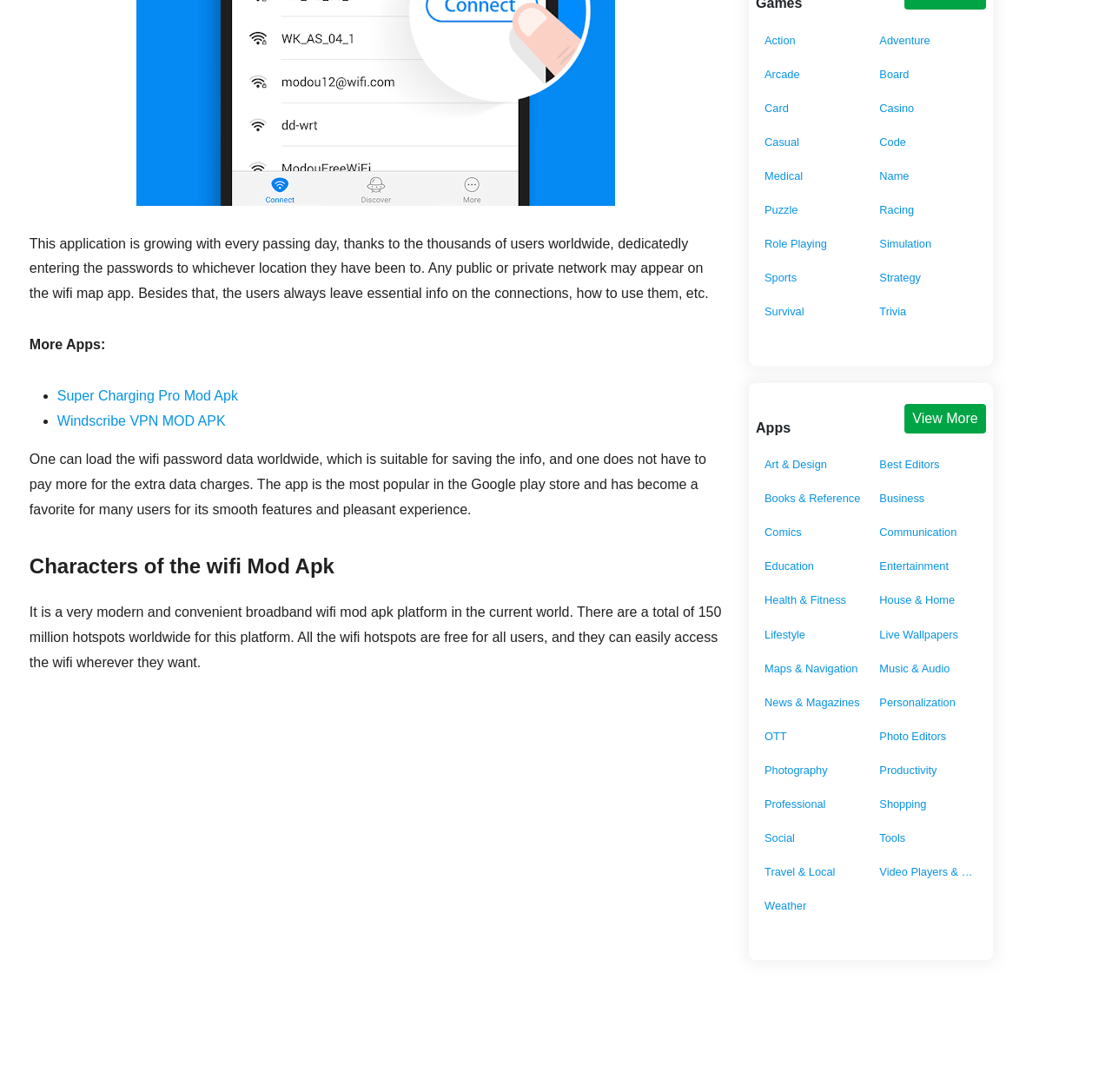Respond to the following query with just one word or a short phrase: 
What is the benefit of using this wifi mod apk?

No extra data charges